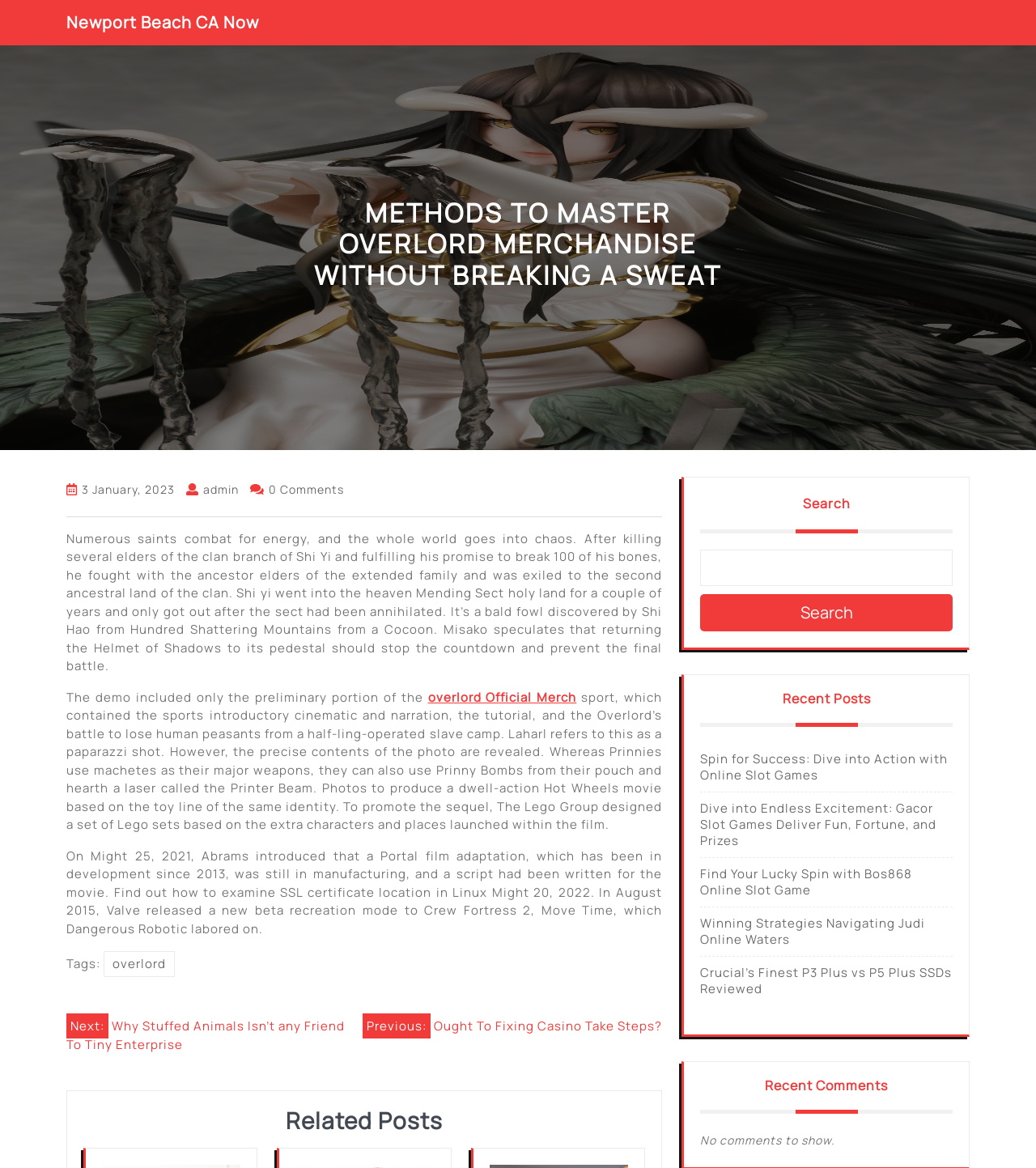What is the author of the latest article?
Please look at the screenshot and answer using one word or phrase.

admin